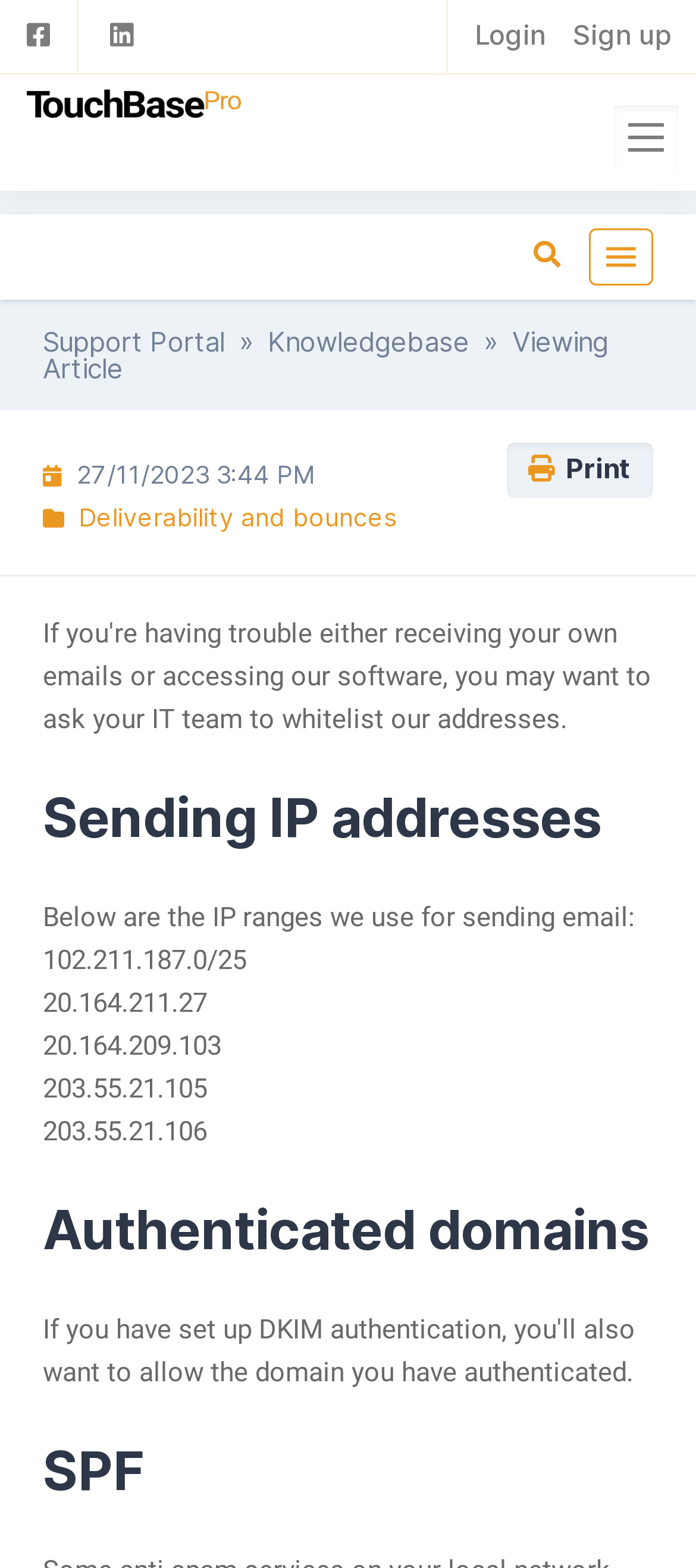What is the icon represented by ''?
Based on the image, answer the question with a single word or brief phrase.

Unknown